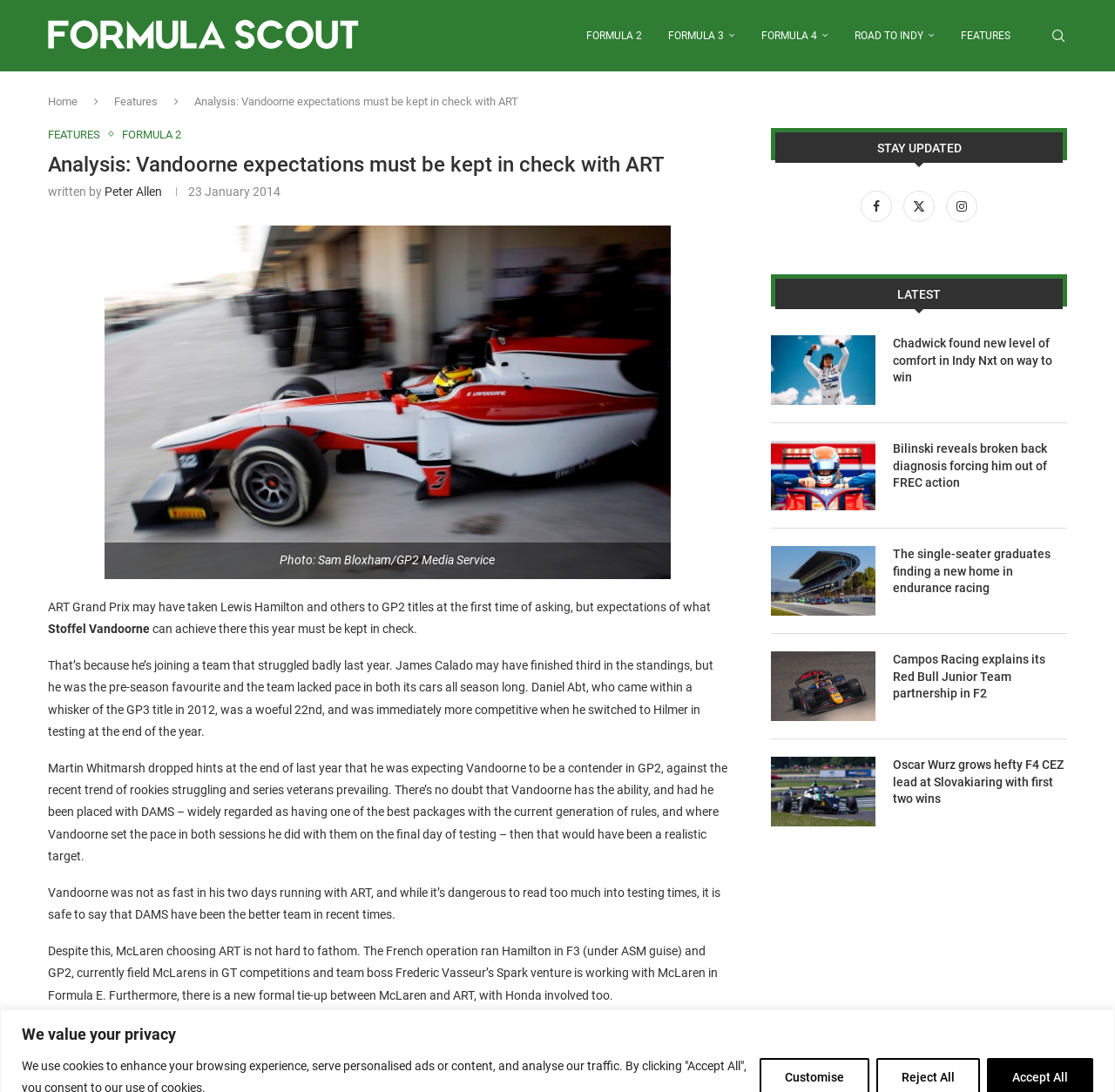Provide the bounding box coordinates for the UI element that is described as: "Road to Indy".

[0.766, 0.001, 0.838, 0.065]